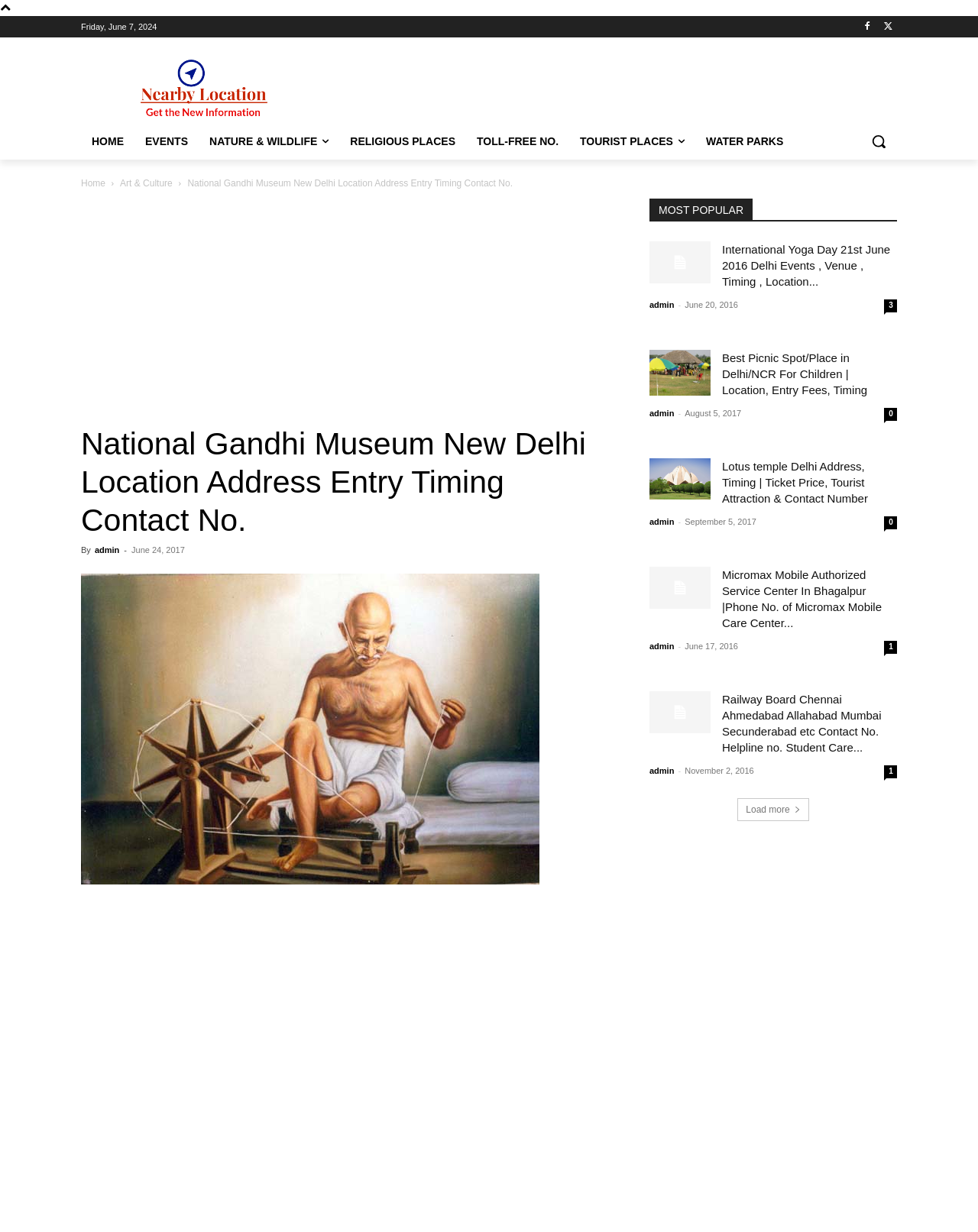Please identify the bounding box coordinates of the element that needs to be clicked to perform the following instruction: "Search for something".

[0.88, 0.1, 0.917, 0.13]